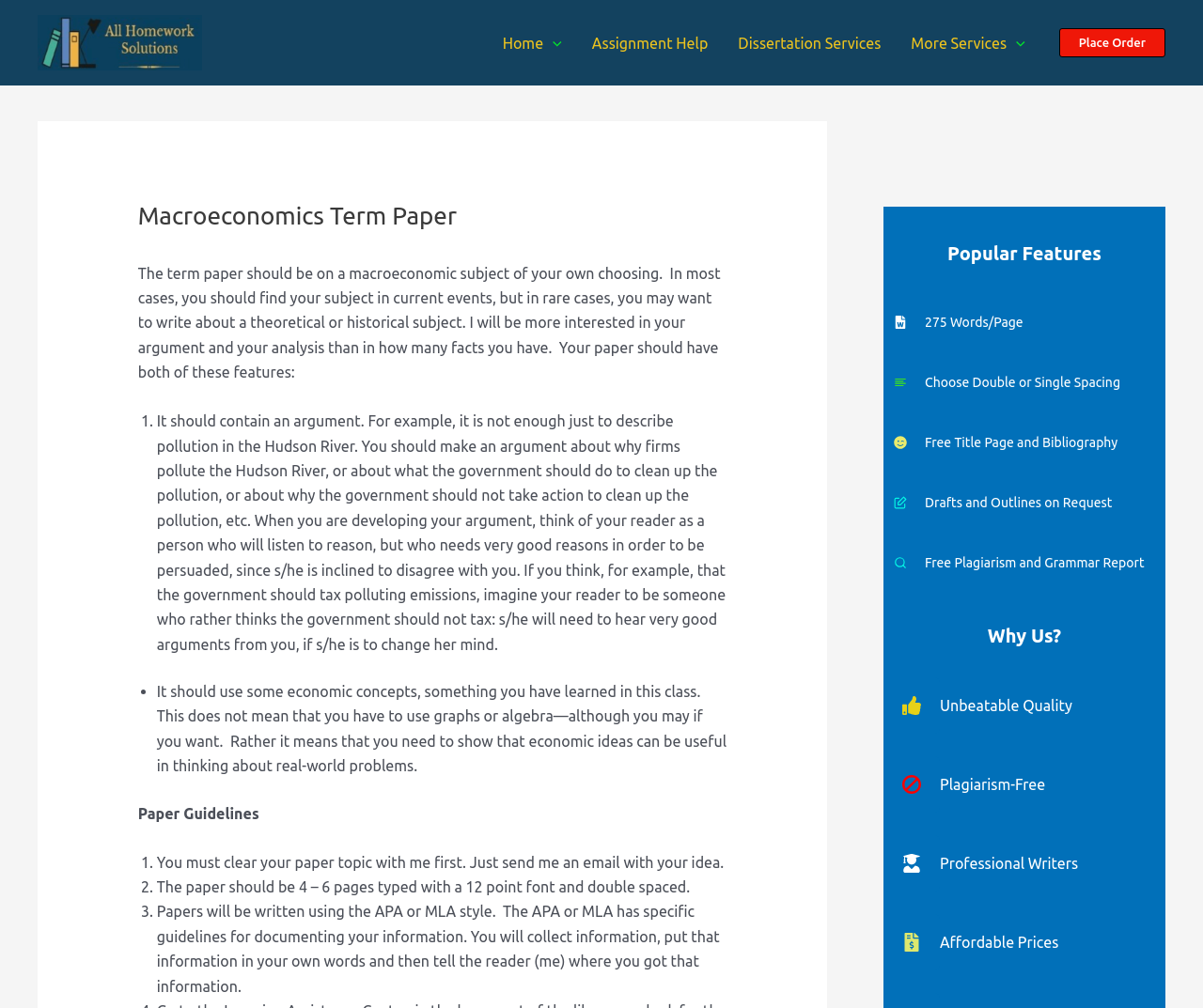Ascertain the bounding box coordinates for the UI element detailed here: "Plagiarism-Free". The coordinates should be provided as [left, top, right, bottom] with each value being a float between 0 and 1.

[0.734, 0.75, 0.969, 0.806]